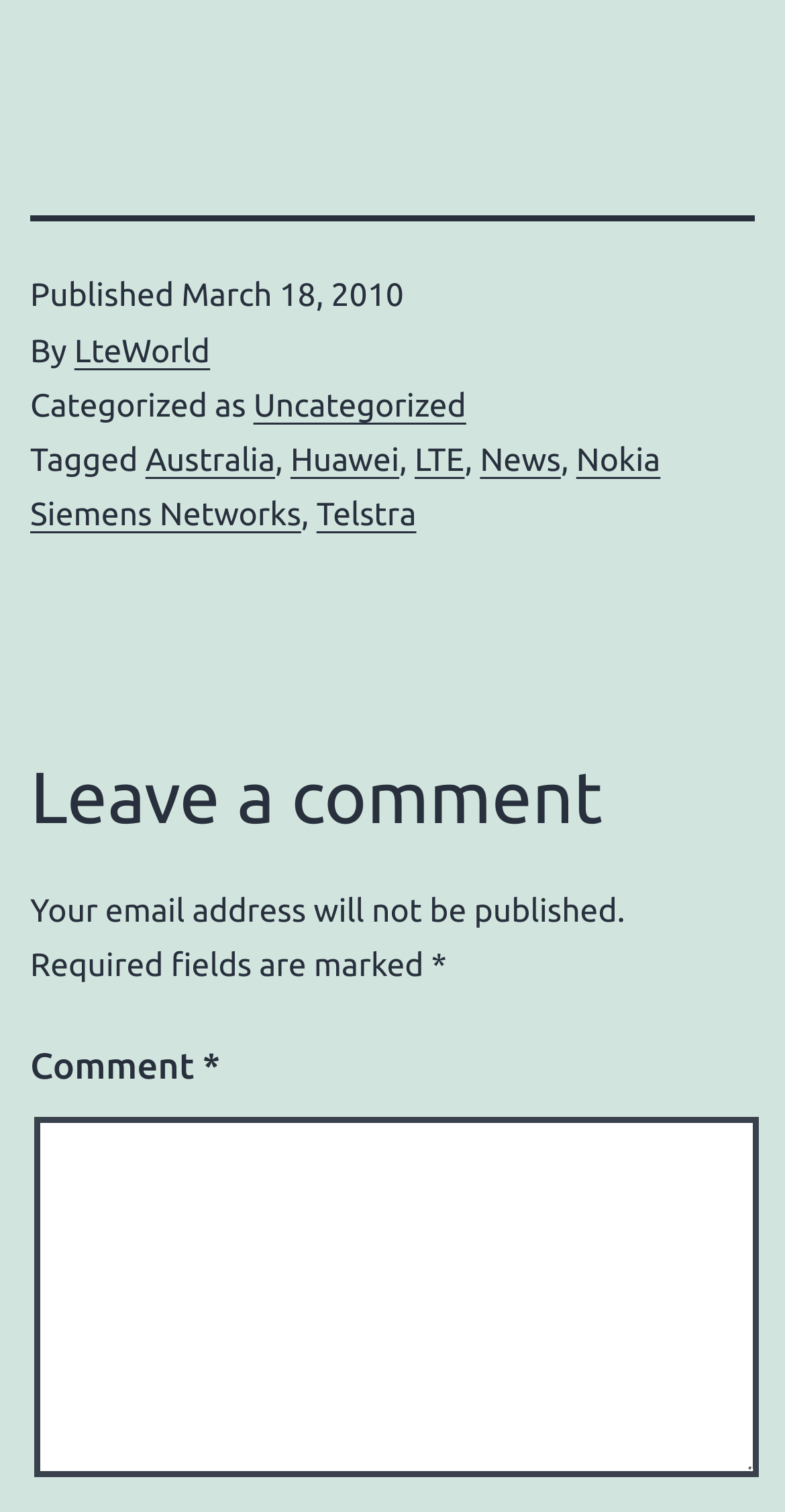Respond with a single word or phrase for the following question: 
What is the publication date of the article?

March 18, 2010